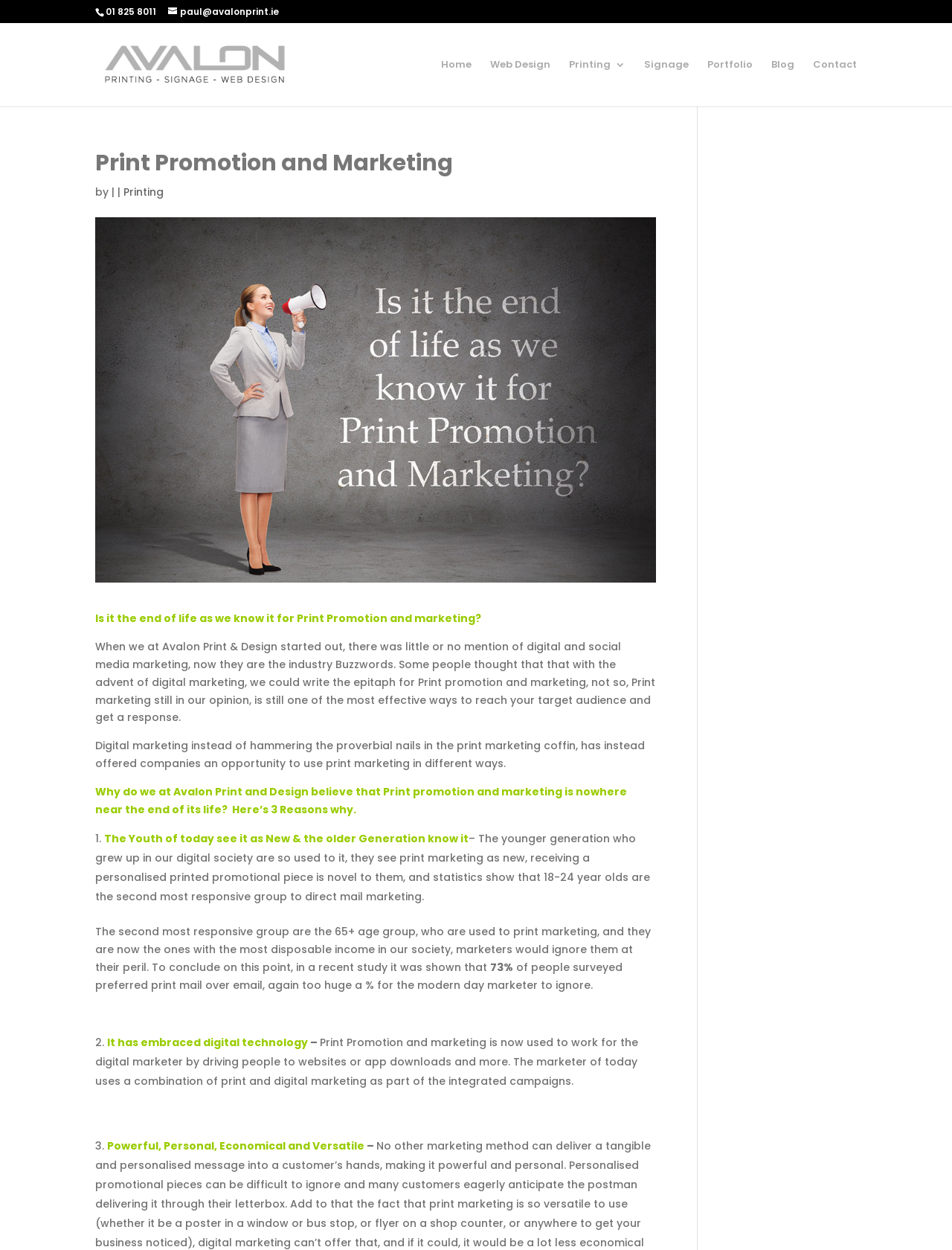Can you look at the image and give a comprehensive answer to the question:
What is the phone number on the webpage?

I found the phone number by looking at the StaticText element with the text '01 825 8011' at coordinates [0.111, 0.004, 0.164, 0.014].